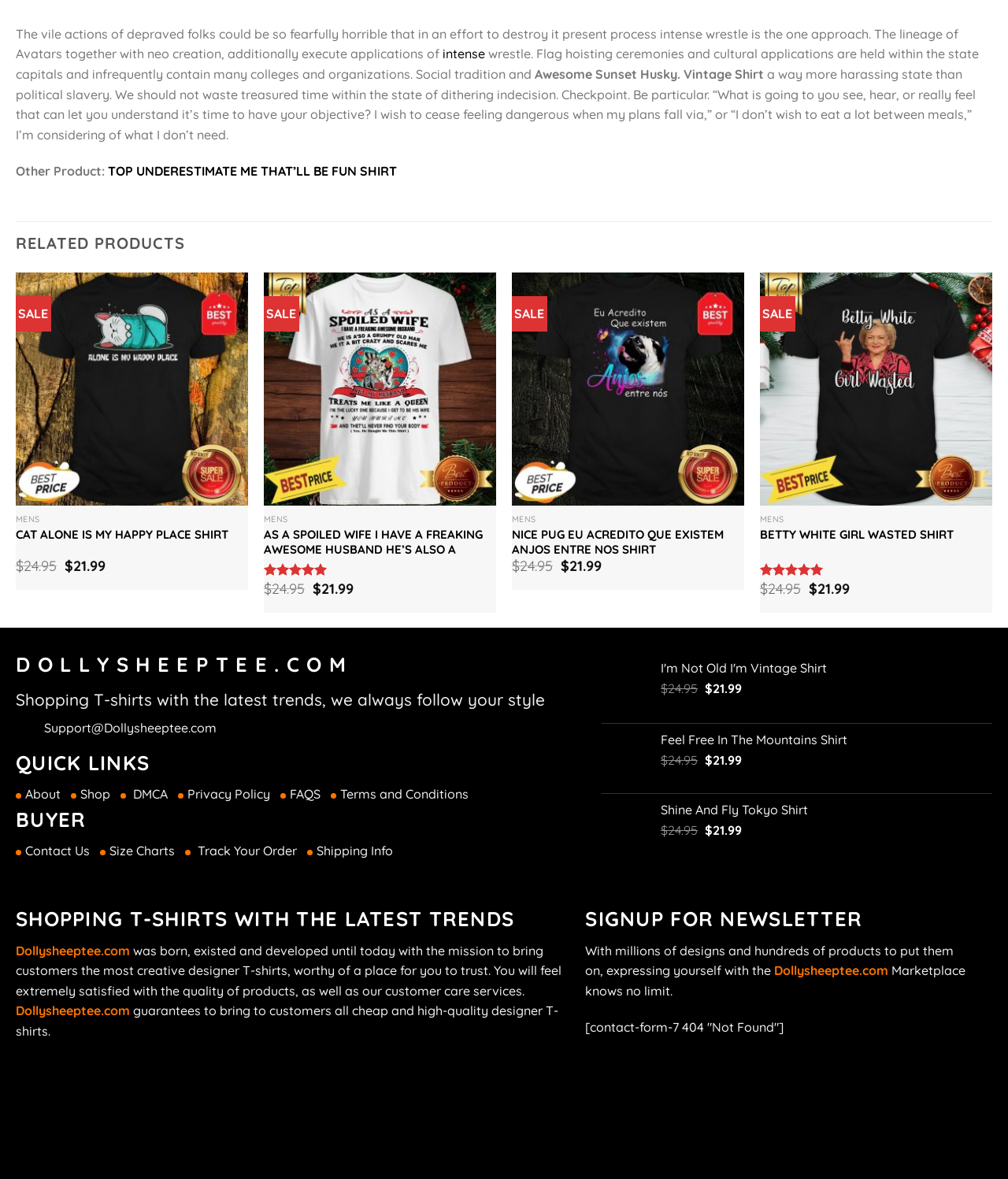Please find the bounding box coordinates for the clickable element needed to perform this instruction: "Click on the 'TOP UNDERESTIMATE ME THAT’LL BE FUN SHIRT' link".

[0.107, 0.138, 0.394, 0.152]